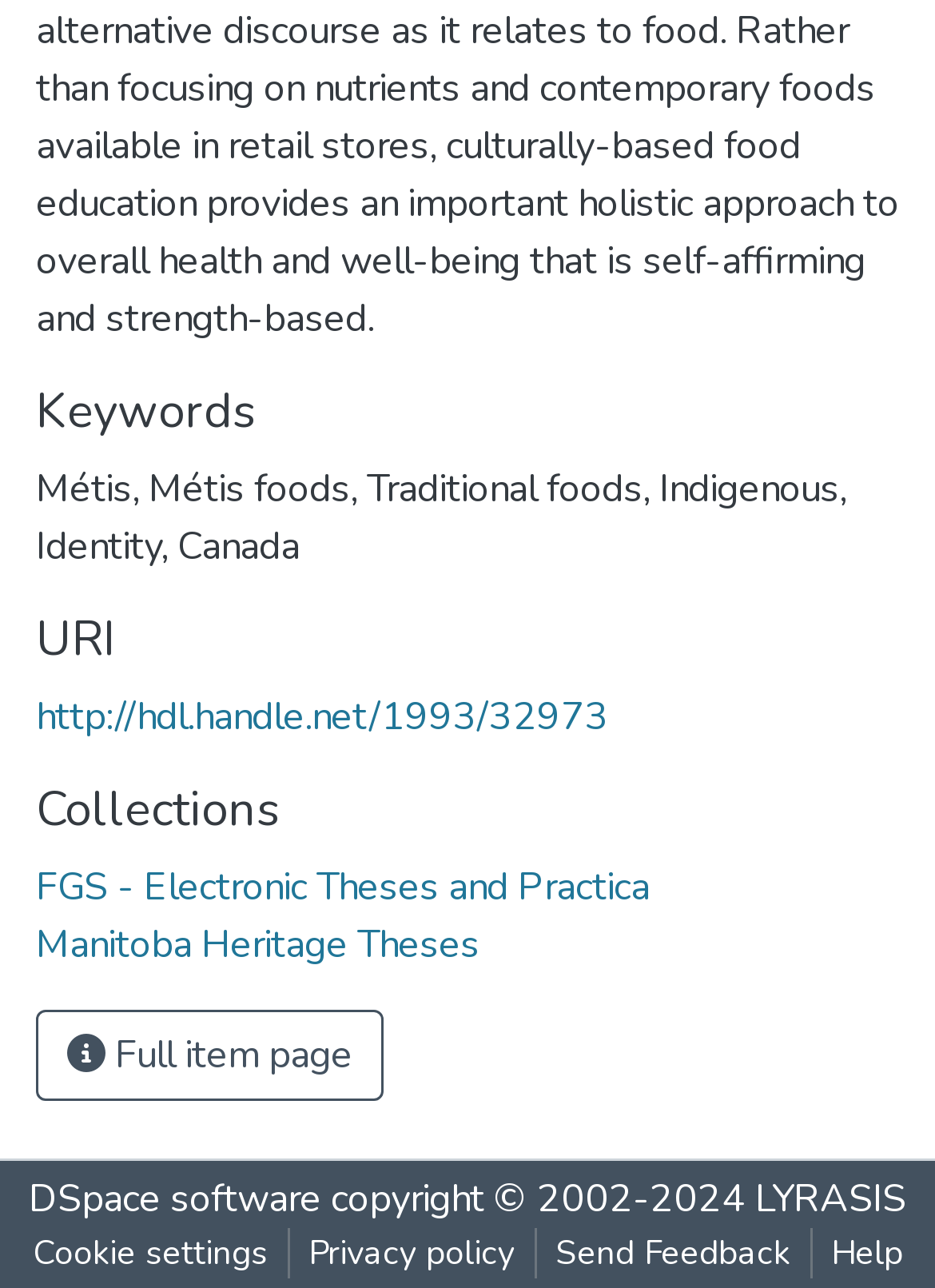Reply to the question below using a single word or brief phrase:
What is the keyword related to identity?

Indigenous, Identity, Canada